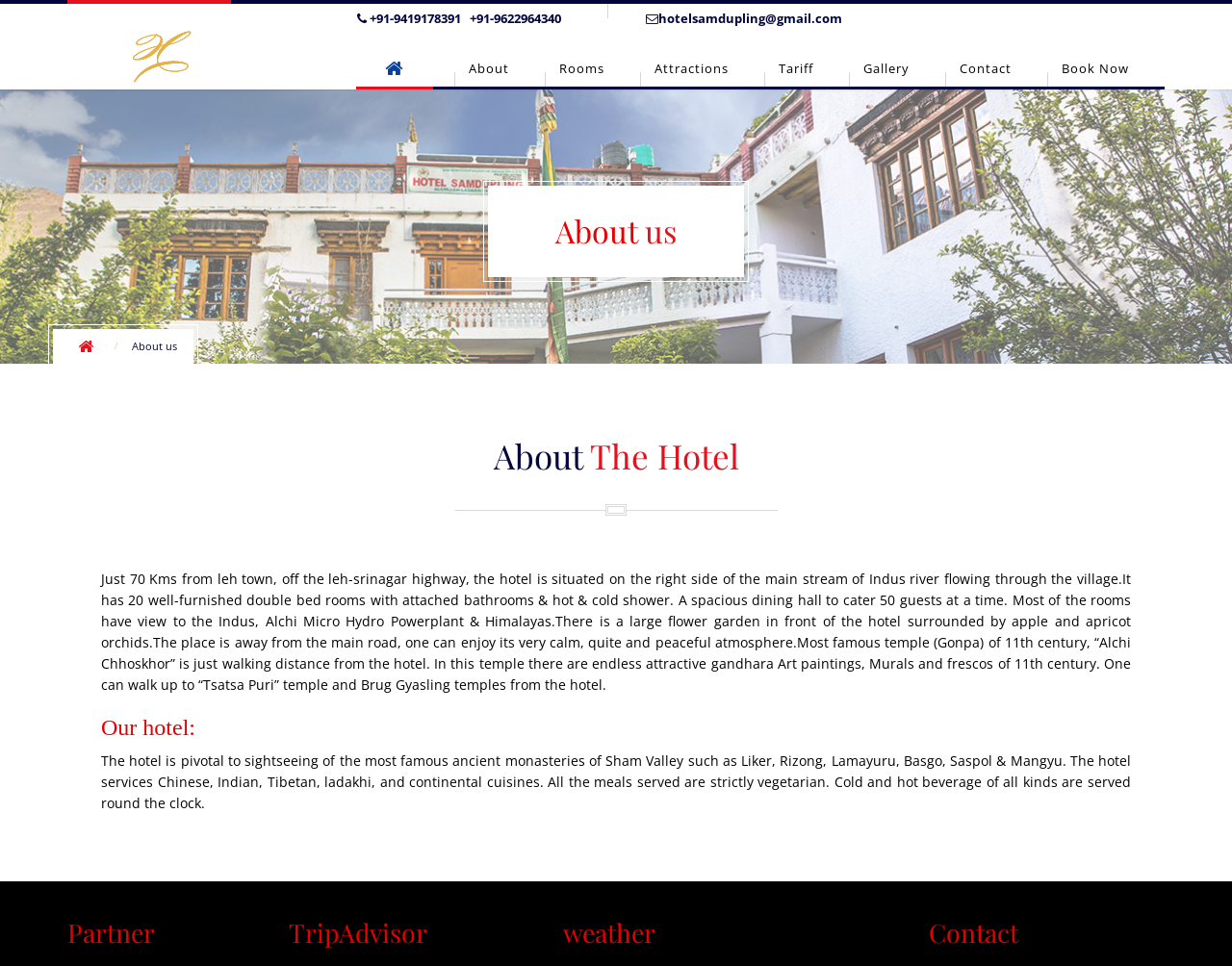Could you please study the image and provide a detailed answer to the question:
What is the location of the hotel?

The location of the hotel can be inferred from the description of the hotel's surroundings. It is mentioned that the hotel is situated in Alchi, off the Leh-Srinagar highway, and is near the Indus river and the Alchi Micro Hydro Powerplant.